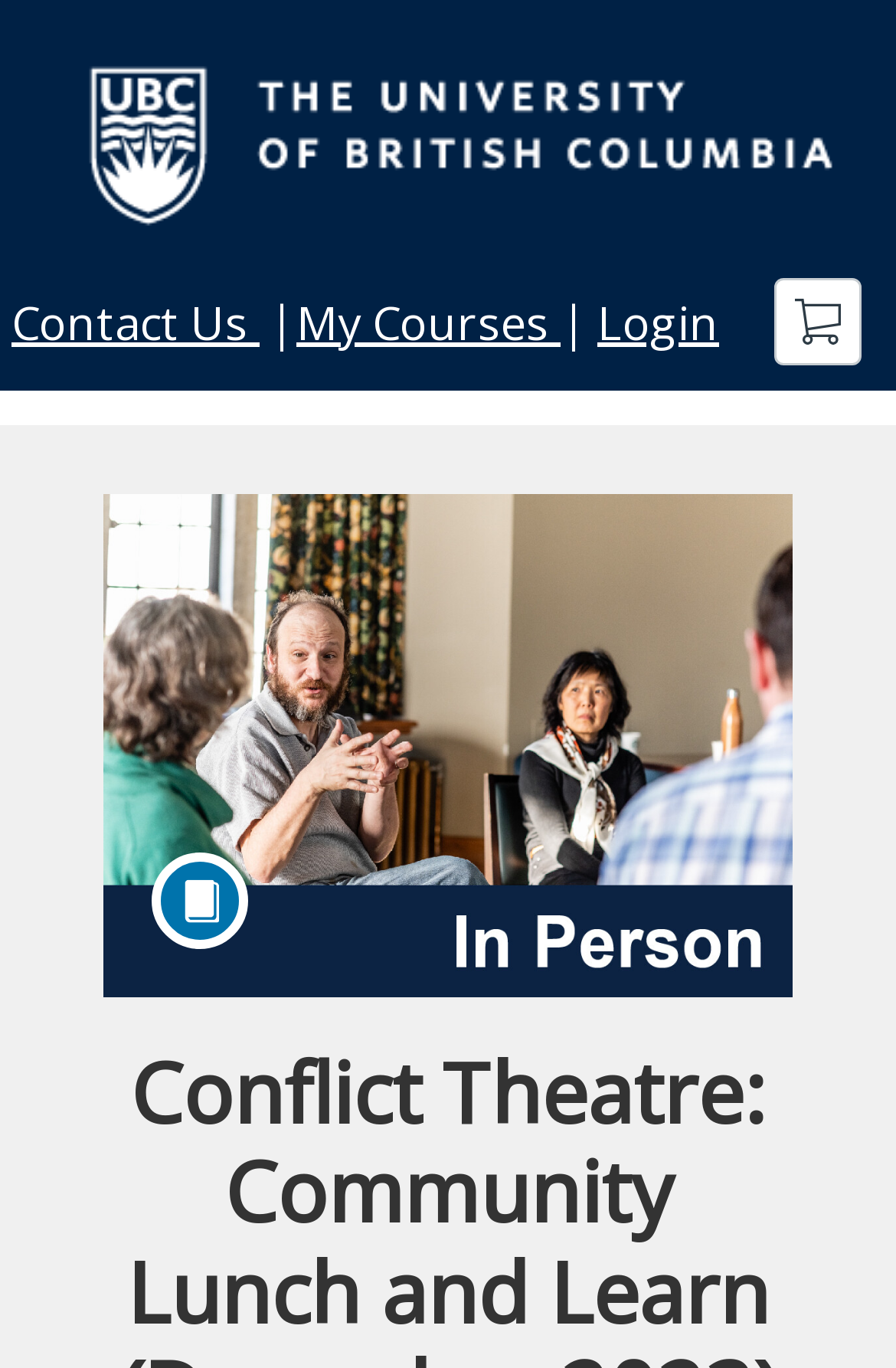Using the webpage screenshot and the element description Contact Us, determine the bounding box coordinates. Specify the coordinates in the format (top-left x, top-left y, bottom-right x, bottom-right y) with values ranging from 0 to 1.

[0.013, 0.213, 0.29, 0.258]